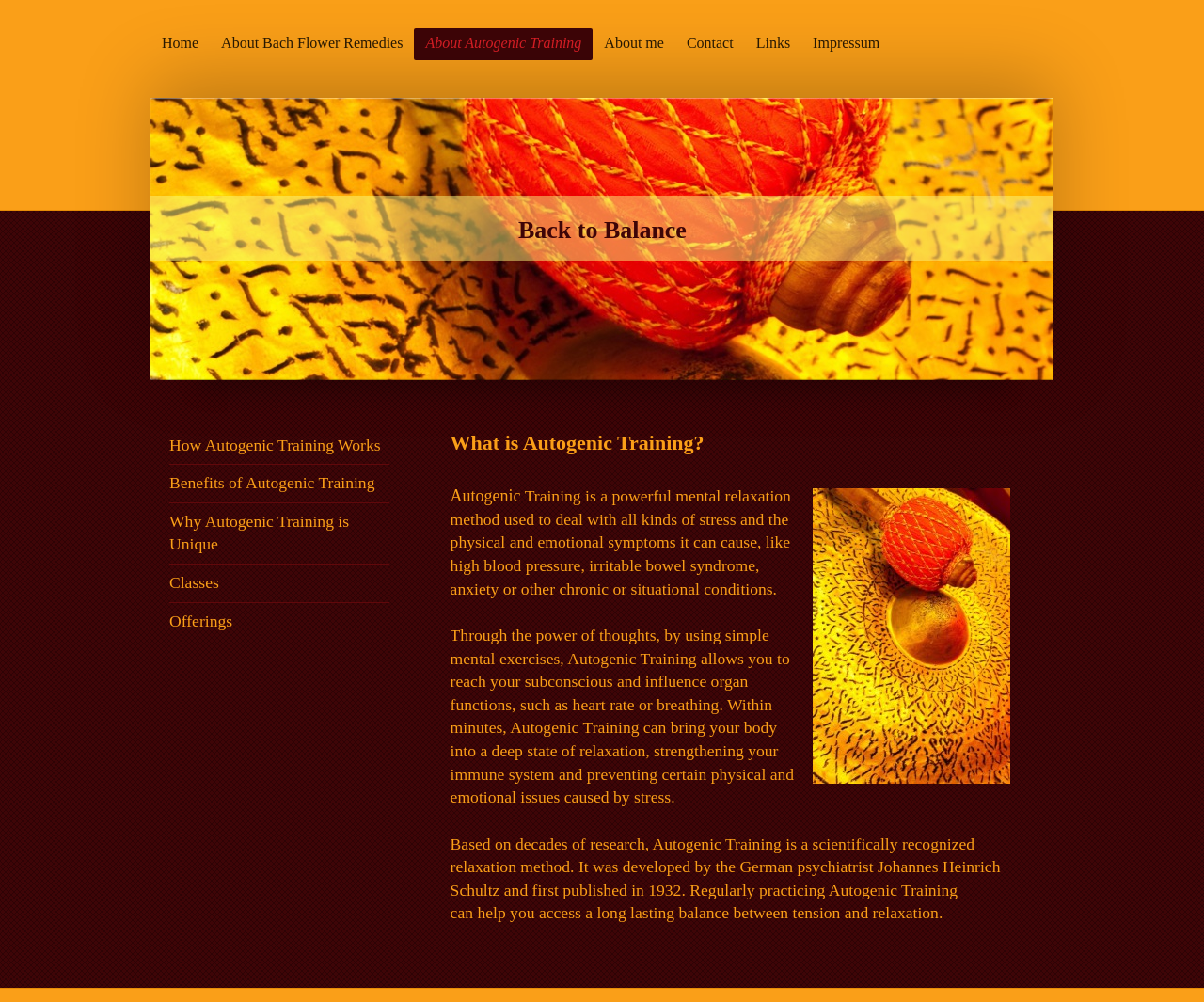Provide a short, one-word or phrase answer to the question below:
What is the result of regularly practicing Autogenic Training?

Long-lasting balance between tension and relaxation